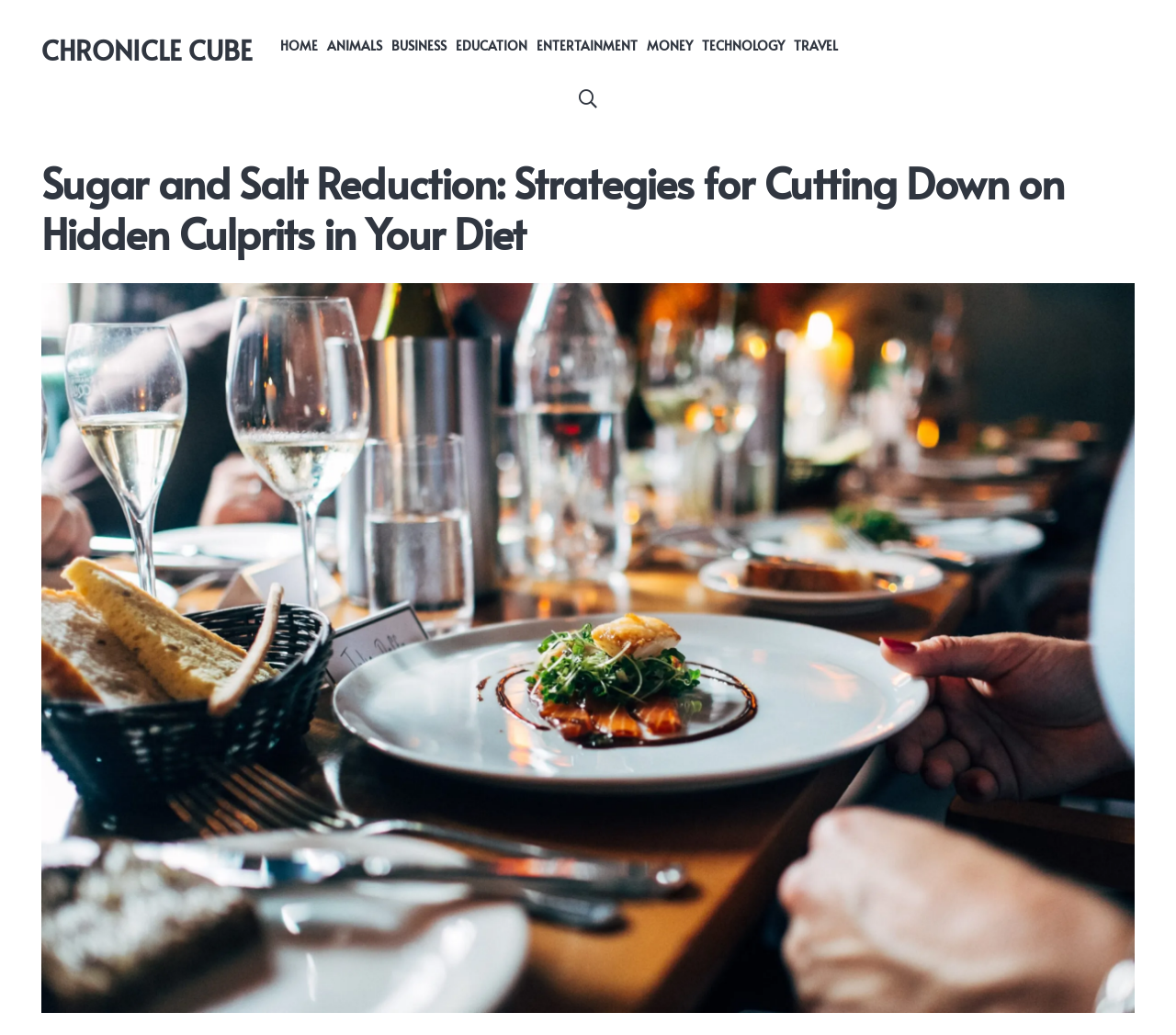How many categories are listed in the top navigation menu?
Please use the visual content to give a single word or phrase answer.

9